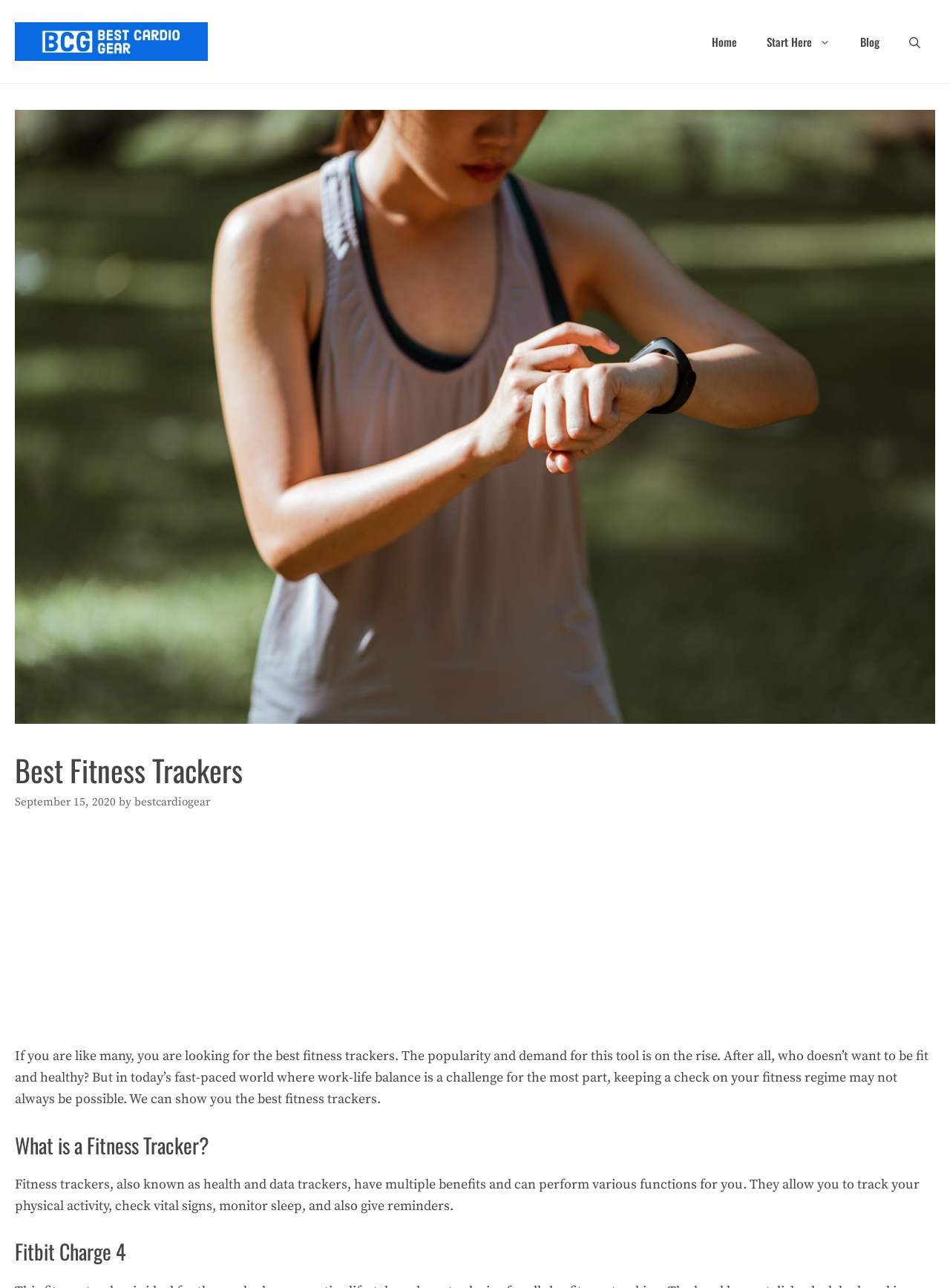Please answer the following question as detailed as possible based on the image: 
What is the name of the fitness tracker mentioned in the article?

The name of the fitness tracker can be found in the heading 'Fitbit Charge 4 (opens in a new tab)' which is a subheading in the article, suggesting that the article is discussing the Fitbit Charge 4 fitness tracker.